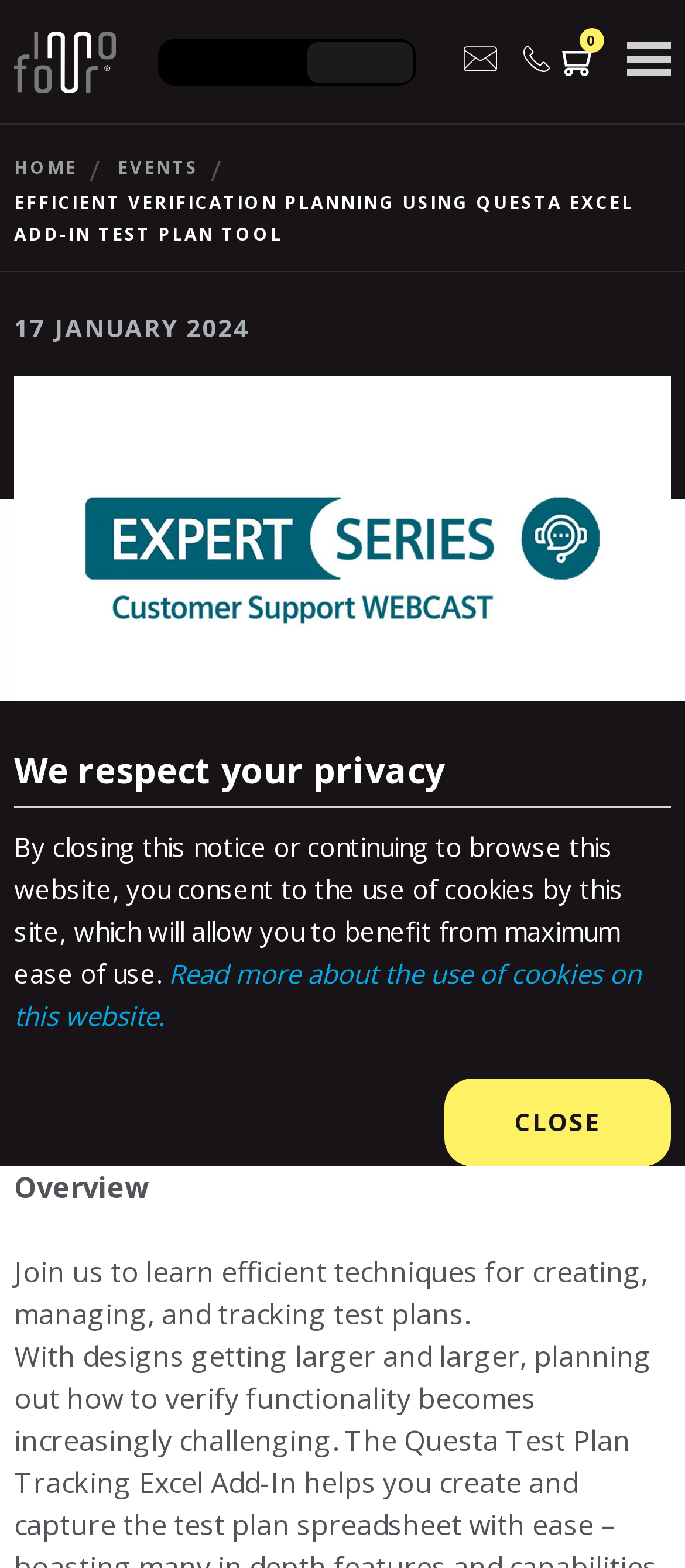Convey a detailed summary of the webpage, mentioning all key elements.

This webpage appears to be a registration page for a free Expert Series Webinar on efficient verification planning using Questa Excel Add-in Test Plan Tool. 

At the top left corner, there is a logo of InnoFour, which is an image linked to the InnoFour website. Next to the logo, there is a required textbox and a button. 

On the top right corner, there are three links, possibly representing a navigation menu. Below these links, there is a button and another link with an image. 

The main content of the webpage starts with a heading that reads "EFFICIENT VERIFICATION PLANNING USING QUESTA EXCEL ADD-IN TEST PLAN TOOL". Below this heading, there is a subheading with the date "17 JANUARY 2024". 

A large image takes up most of the middle section of the webpage. Above the image, there is a heading with no text, and below the image, there are two headings, one with the same title as the webpage and another that reads "Overview". 

The main content of the webpage is a paragraph of text that summarizes the webinar, stating that it will teach efficient techniques for creating, managing, and tracking test plans. 

At the bottom of the webpage, there is a notification alert that informs users about the use of cookies on the website. The alert contains a message, a link to read more about the use of cookies, and a "CLOSE" button.